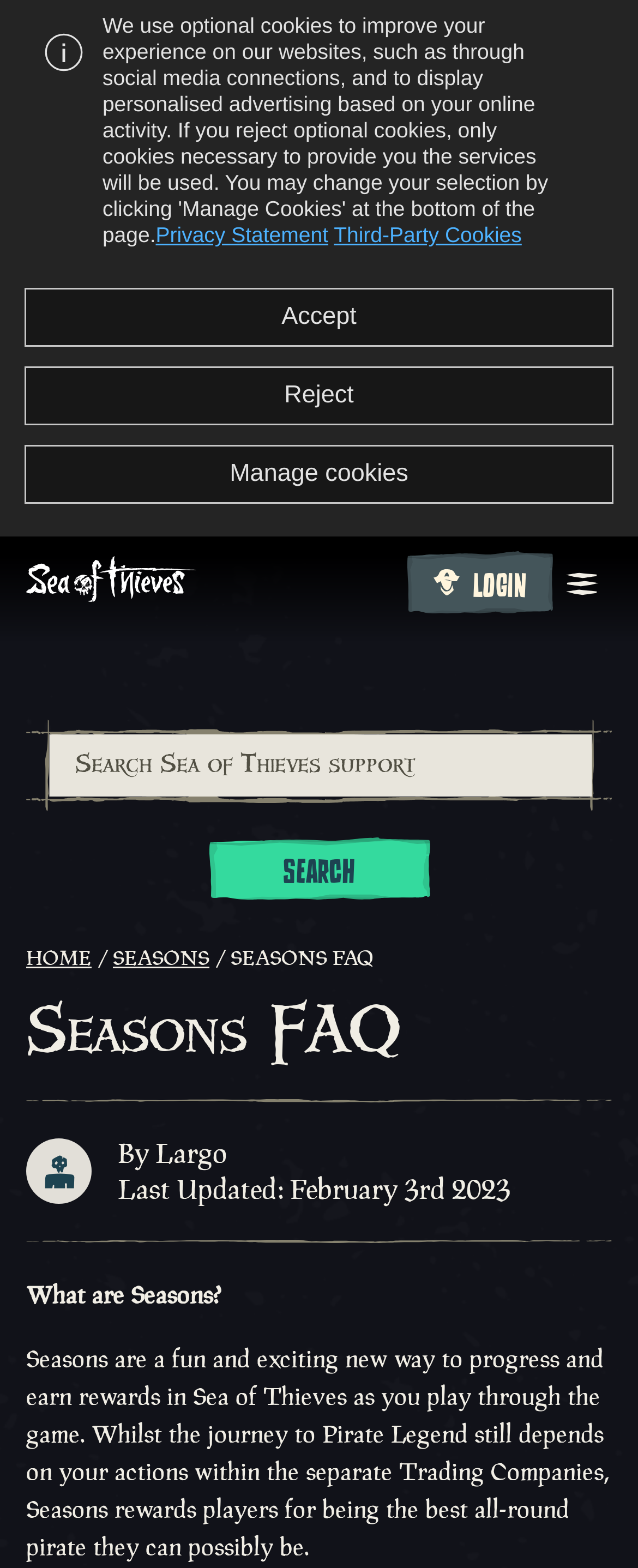Analyze the image and give a detailed response to the question:
What is the name of the game?

I inferred this answer by looking at the logo image with the text 'Sea Of Thieves' and the link 'Sea of Thieves Home Page' which suggests that the webpage is related to the game Sea of Thieves.